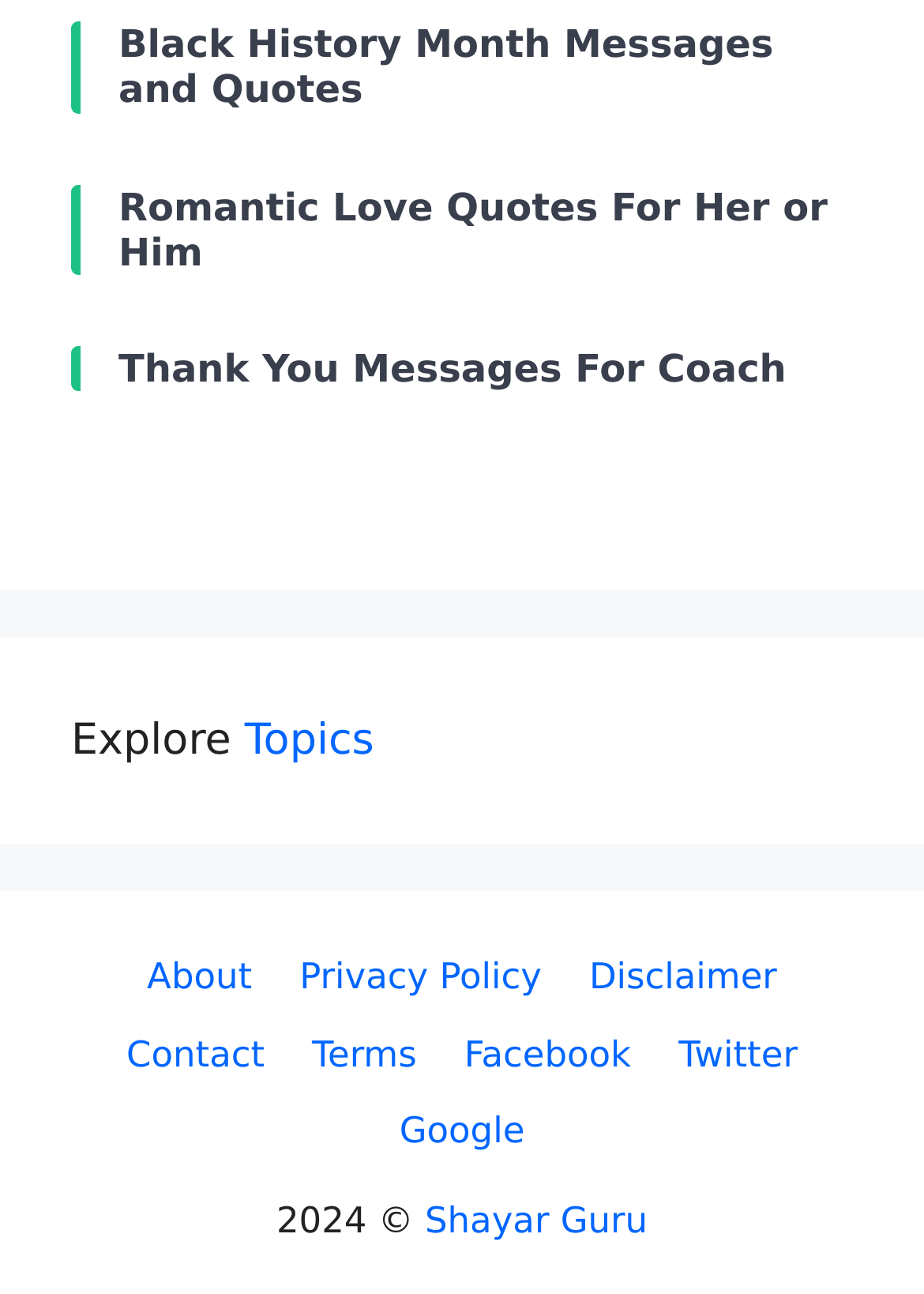What is the text above the bottom section?
Analyze the image and deliver a detailed answer to the question.

Above the bottom section, there is a static text 'Explore' with a bounding box coordinate of [0.077, 0.553, 0.265, 0.592].